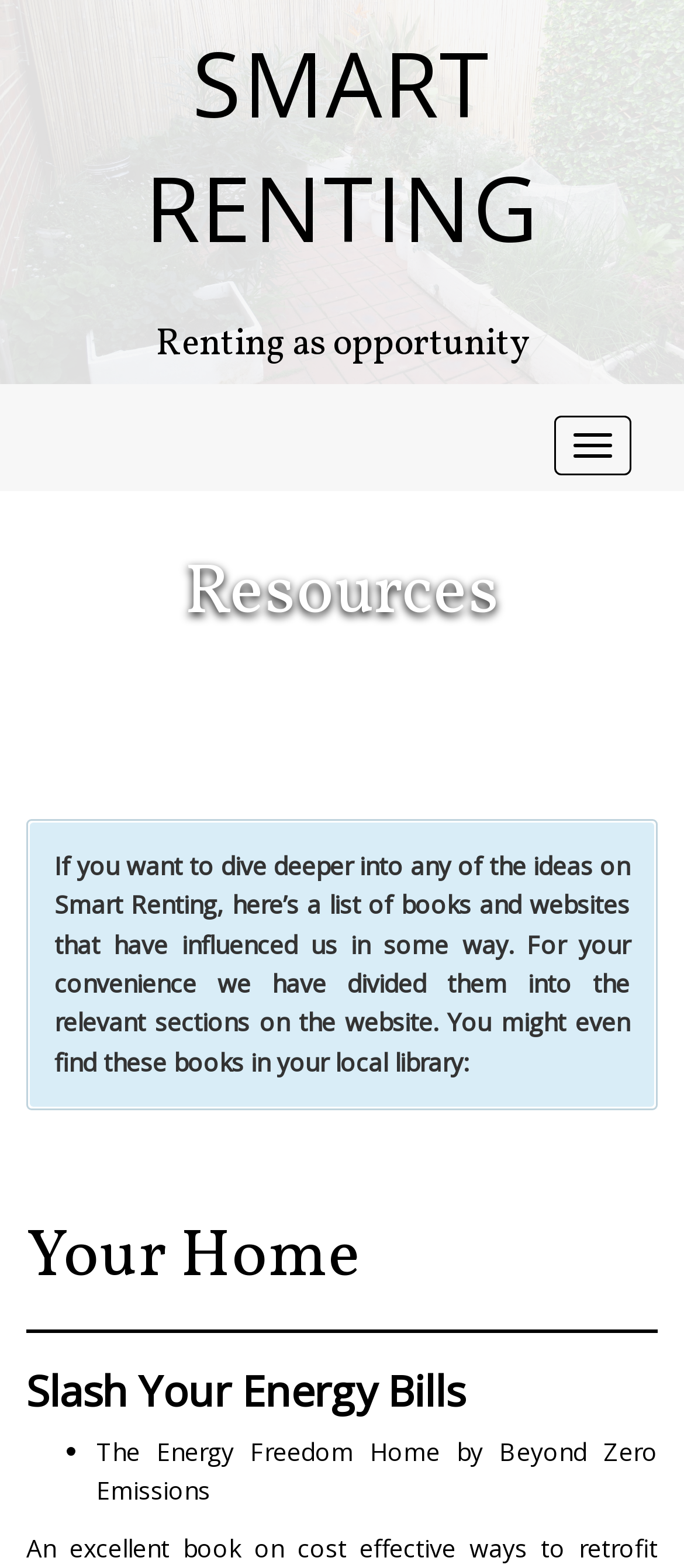What is the purpose of the list on the webpage?
Please answer the question with as much detail as possible using the screenshot.

The list on the webpage appears to be a collection of resources, including books and websites, that have influenced the ideas on Smart Renting. The text preceding the list states 'If you want to dive deeper into any of the ideas on Smart Renting, here’s a list of books and websites that have influenced us in some way.' This suggests that the purpose of the list is to provide resources for users who want to learn more about Smart Renting.